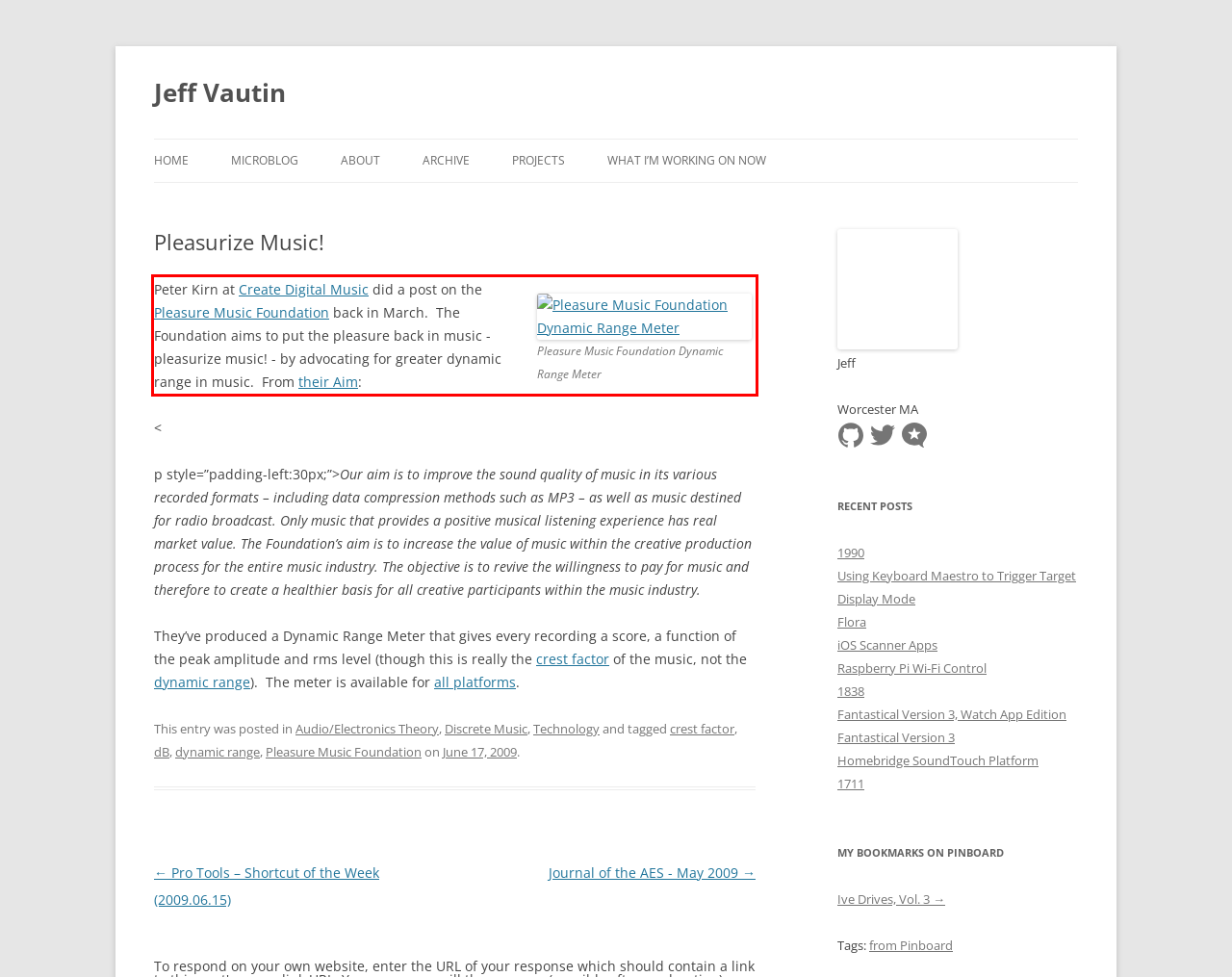You are given a screenshot of a webpage with a UI element highlighted by a red bounding box. Please perform OCR on the text content within this red bounding box.

Peter Kirn at Create Digital Music did a post on the Pleasure Music Foundation back in March. The Foundation aims to put the pleasure back in music - pleasurize music! - by advocating for greater dynamic range in music. From their Aim: